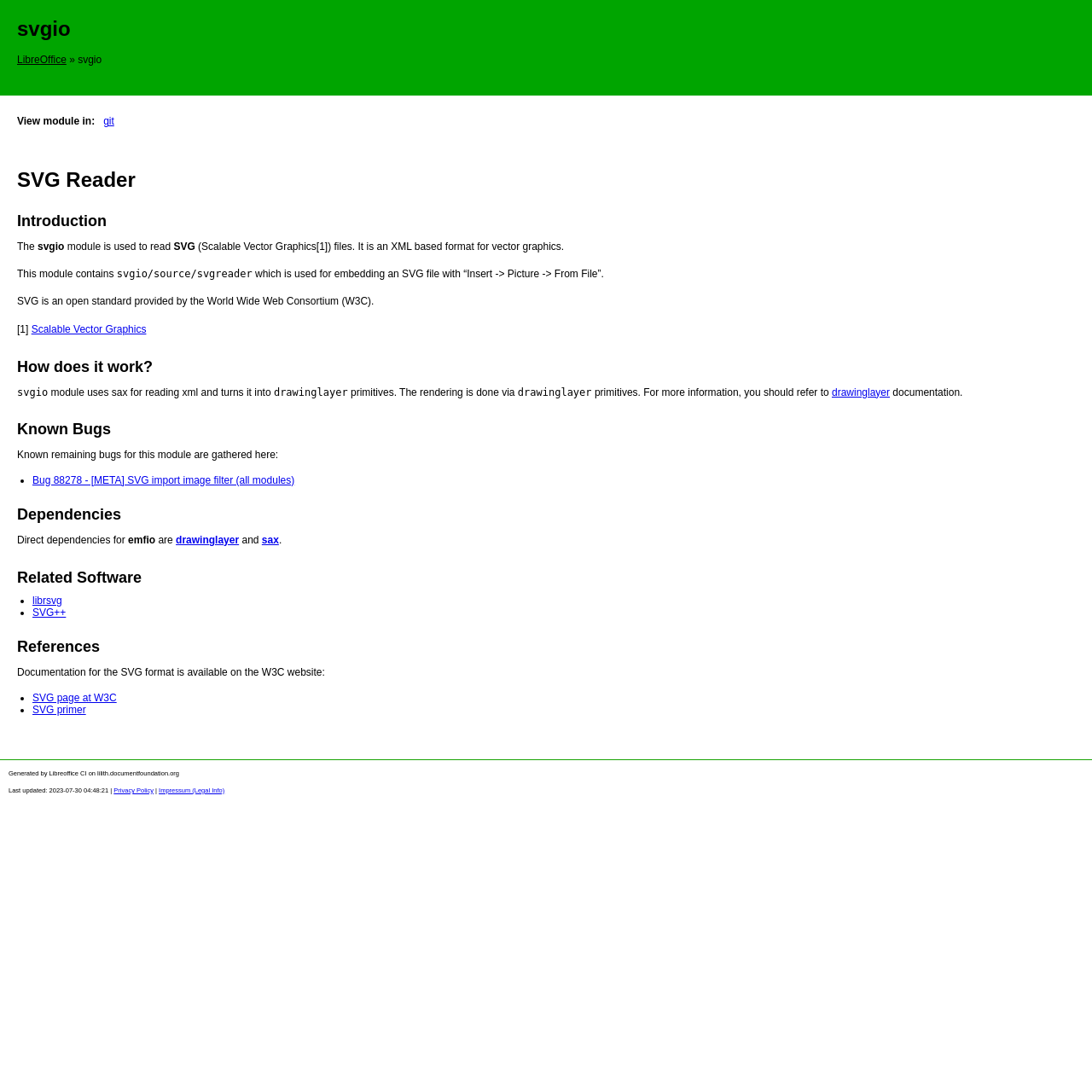Find the bounding box coordinates for the area you need to click to carry out the instruction: "Read about drawinglayer". The coordinates should be four float numbers between 0 and 1, indicated as [left, top, right, bottom].

[0.762, 0.354, 0.815, 0.364]